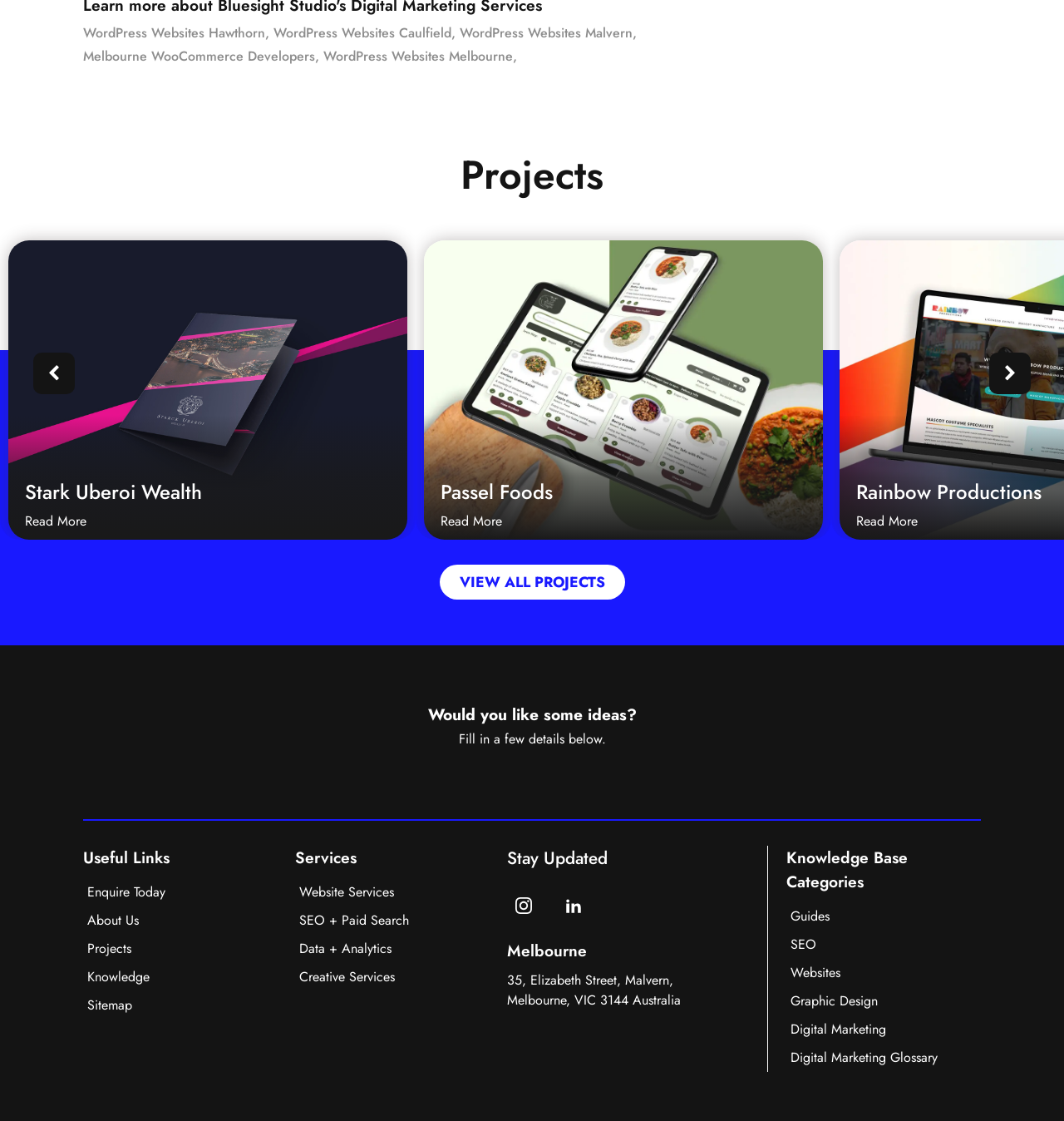What is the location of the company?
Please provide a single word or phrase as your answer based on the screenshot.

Melbourne